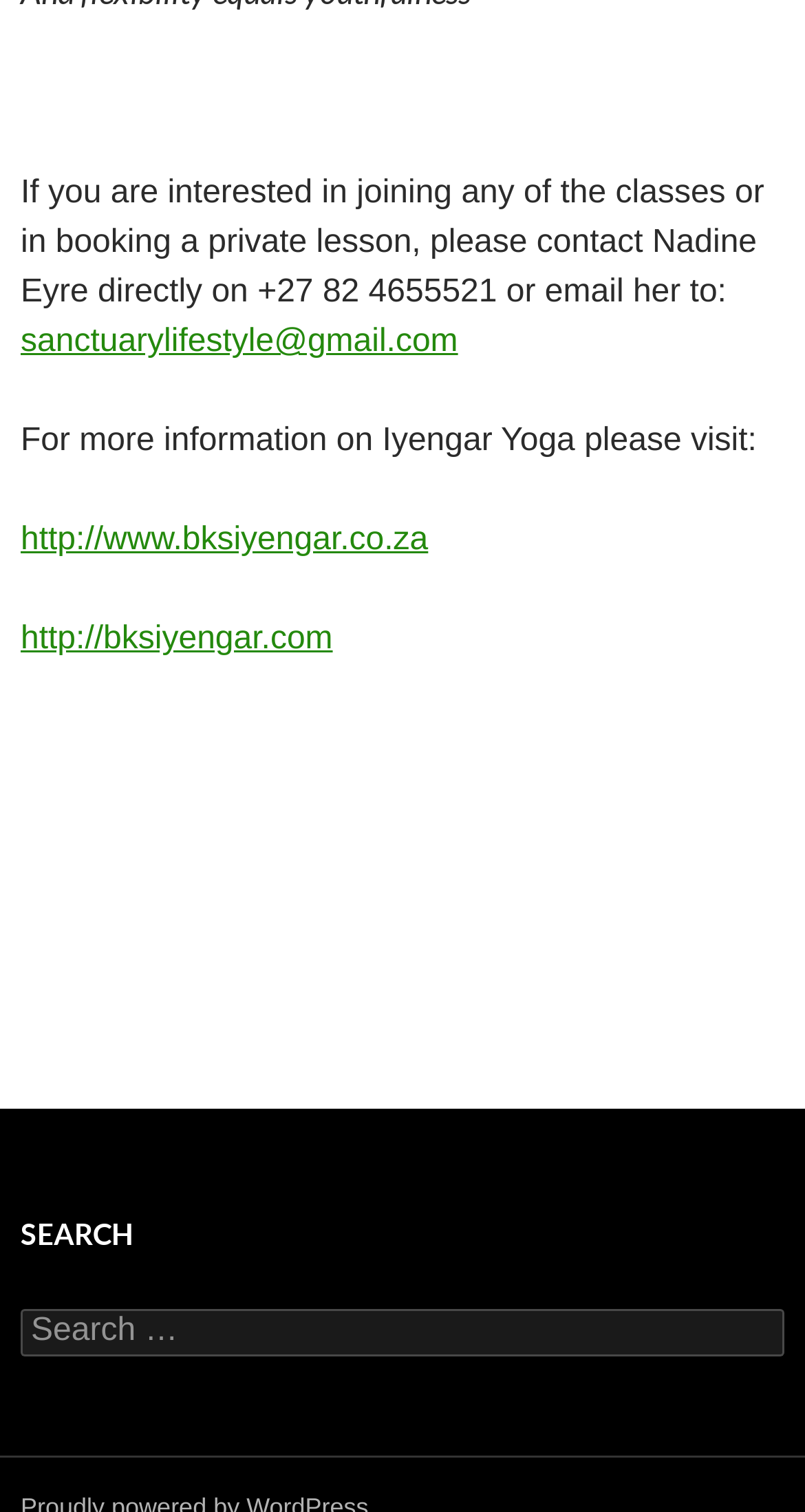Using the provided element description "http://bksiyengar.com", determine the bounding box coordinates of the UI element.

[0.026, 0.411, 0.413, 0.435]